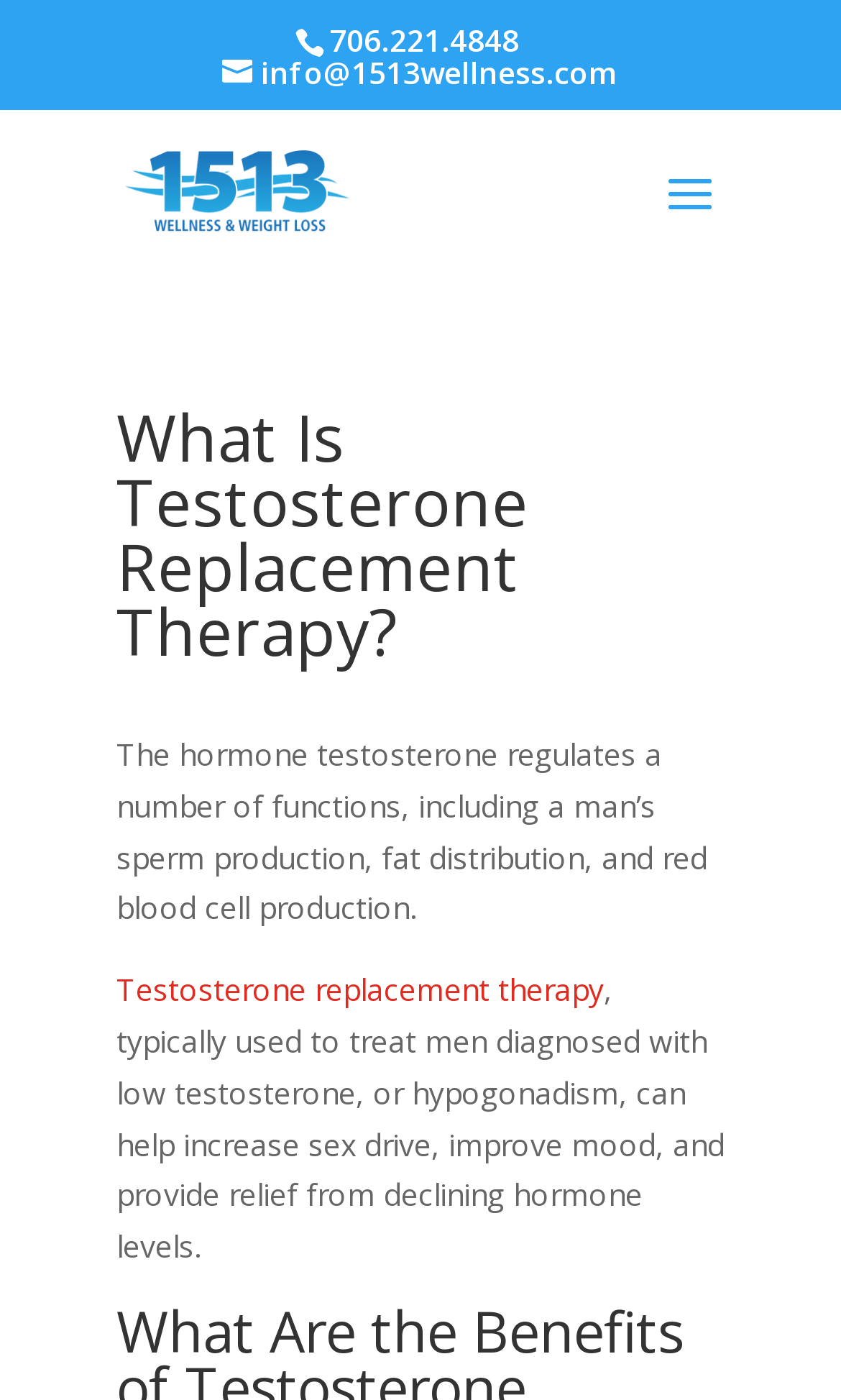Kindly respond to the following question with a single word or a brief phrase: 
What is regulated by the hormone testosterone?

Sperm production, fat distribution, and red blood cell production